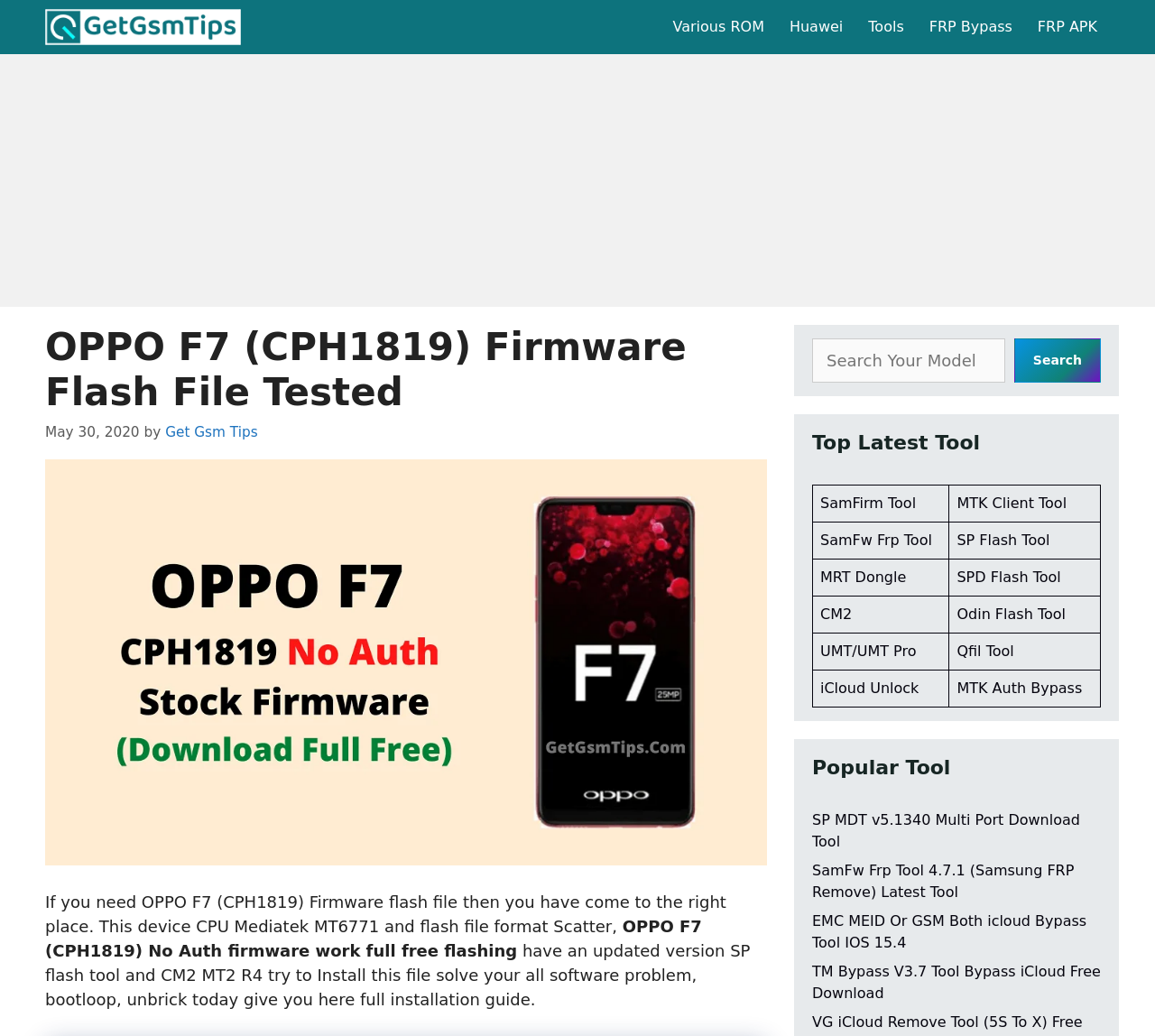What is the date of the firmware flash file?
Please ensure your answer to the question is detailed and covers all necessary aspects.

The date of the firmware flash file can be found in the time element of the webpage, which displays 'May 30, 2020'.